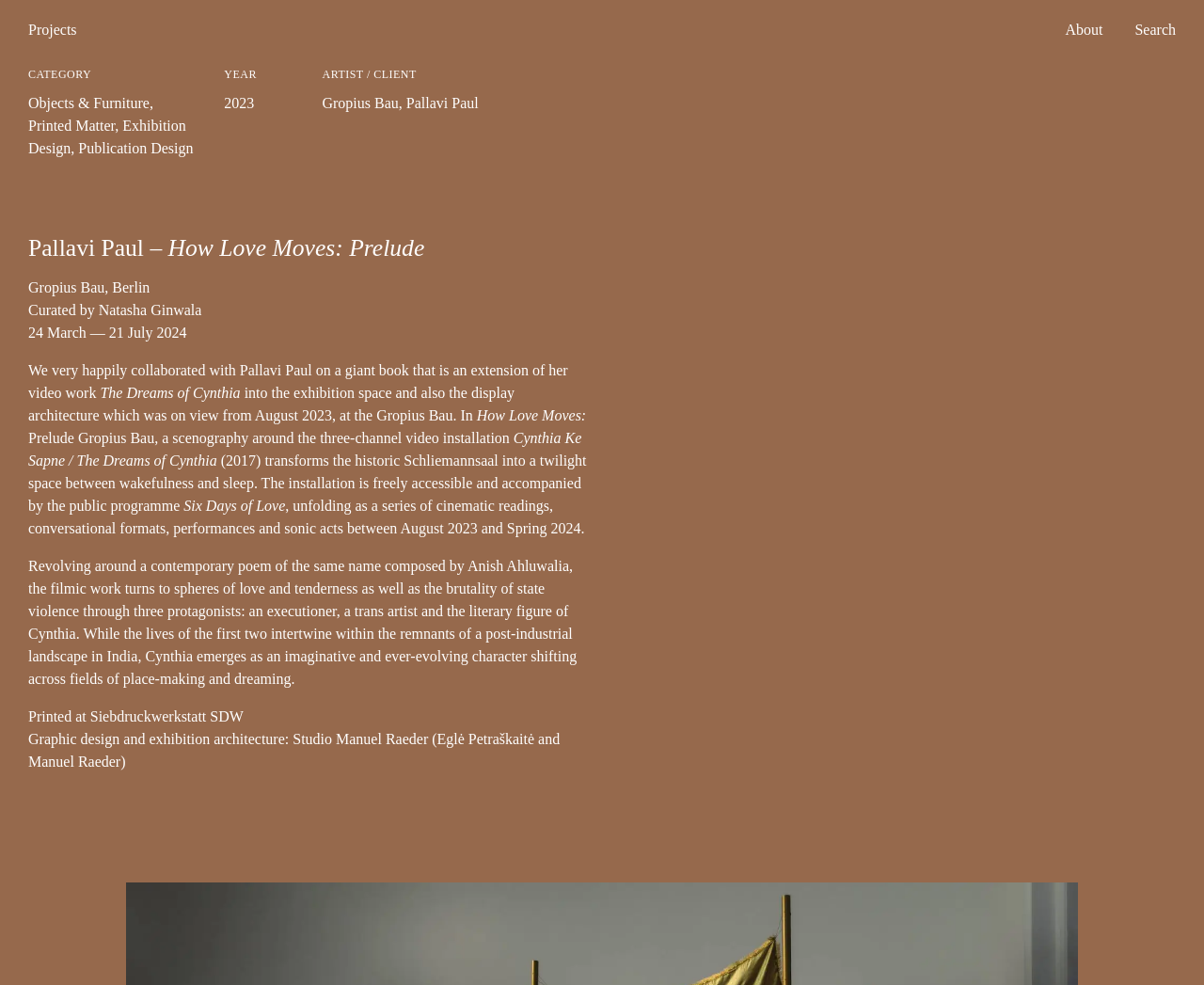Given the element description "About", identify the bounding box of the corresponding UI element.

[0.885, 0.022, 0.916, 0.038]